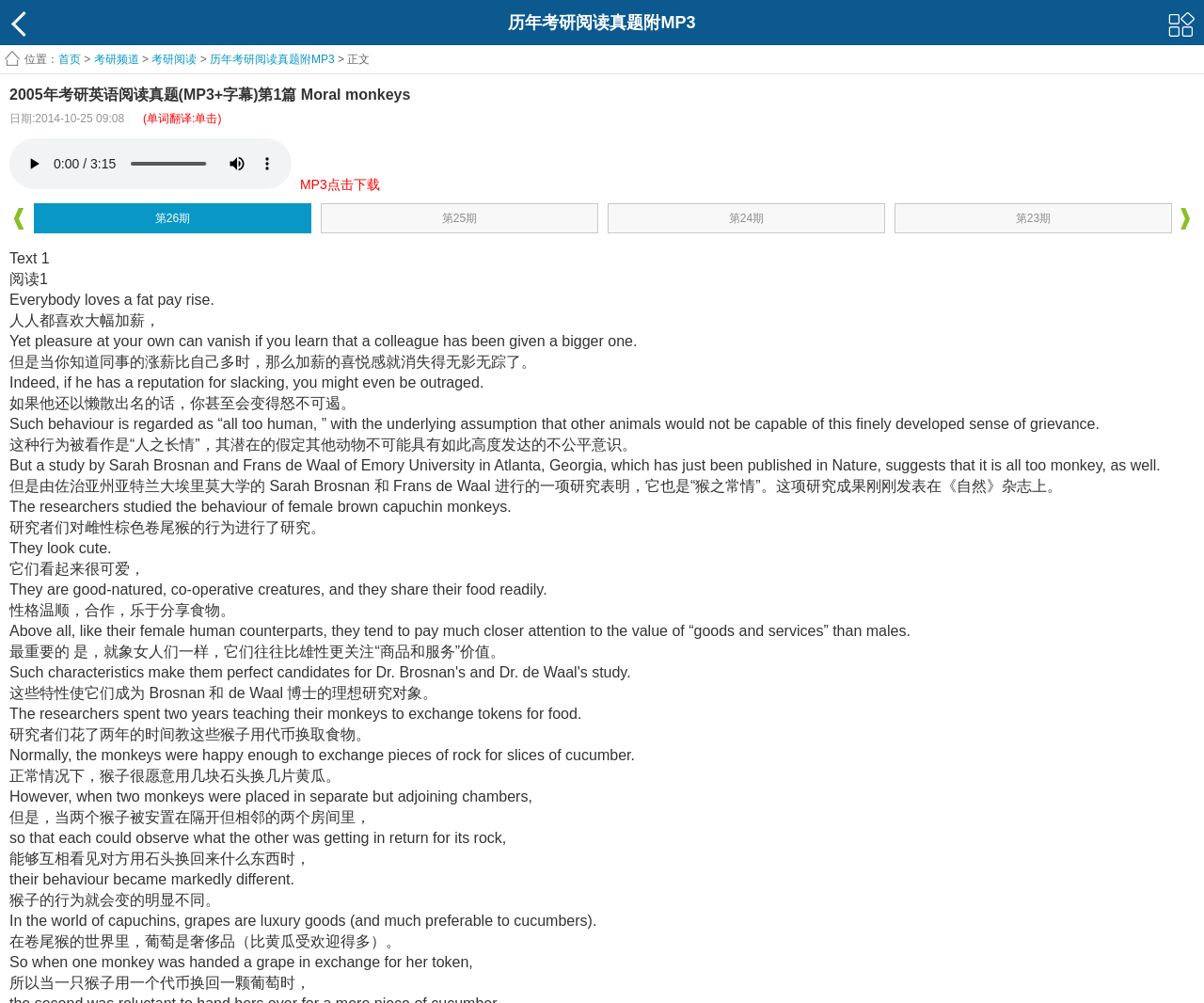What is the language of the text?
Using the image as a reference, answer the question in detail.

The webpage contains text in both English and Chinese, with English being the primary language and Chinese being the secondary language used for translation.